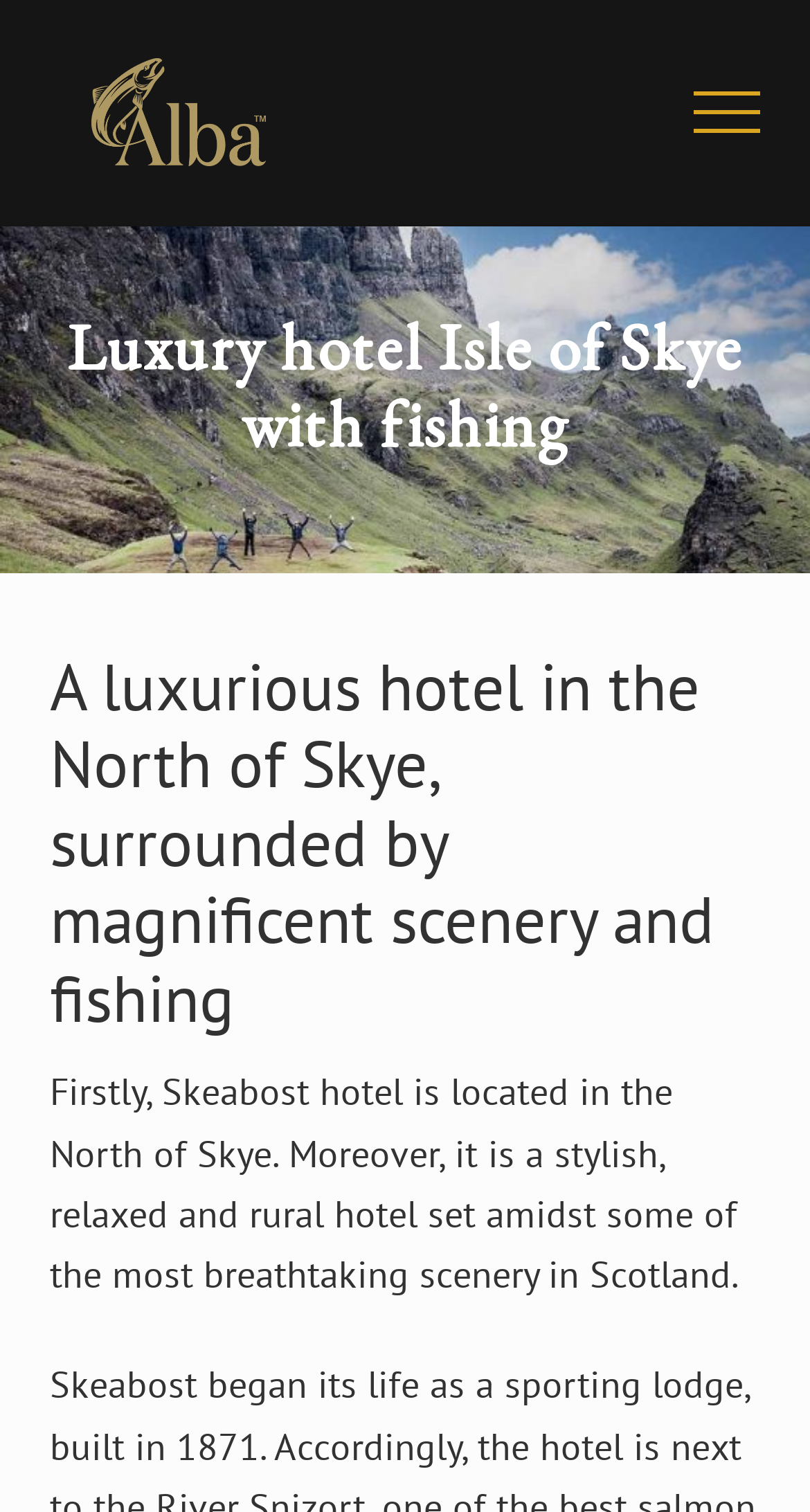What is the location of Skeabost House Hotel?
Look at the image and answer the question with a single word or phrase.

North of Skye